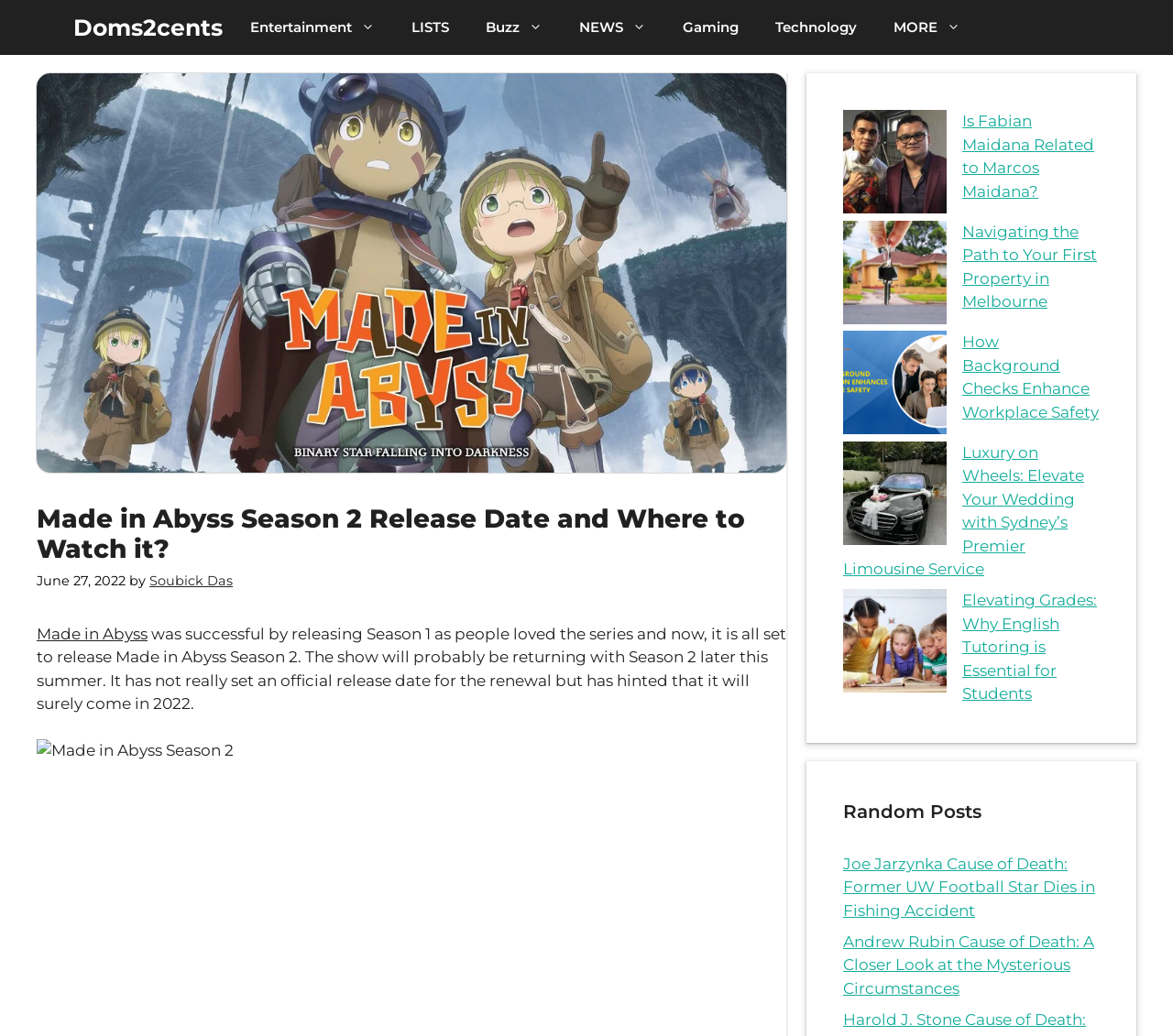Provide a brief response to the question using a single word or phrase: 
How many seasons of Made in Abyss have been released?

1